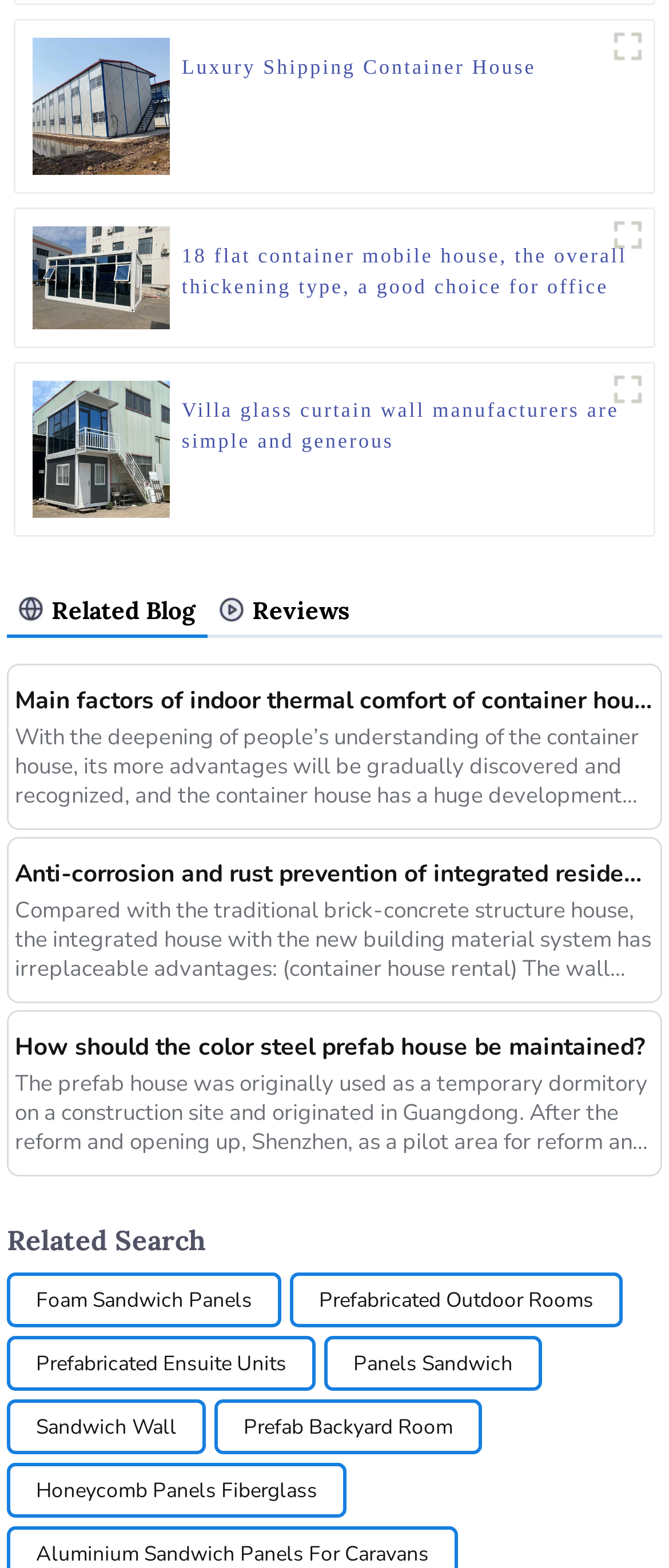Using the details in the image, give a detailed response to the question below:
What is the focus of the second blog post?

The second blog post has a heading 'Anti-corrosion and rust prevention of integrated residential frame steel-container house rental', which indicates that the focus of this post is on the anti-corrosion and rust prevention methods for integrated residential frame steel-container houses.